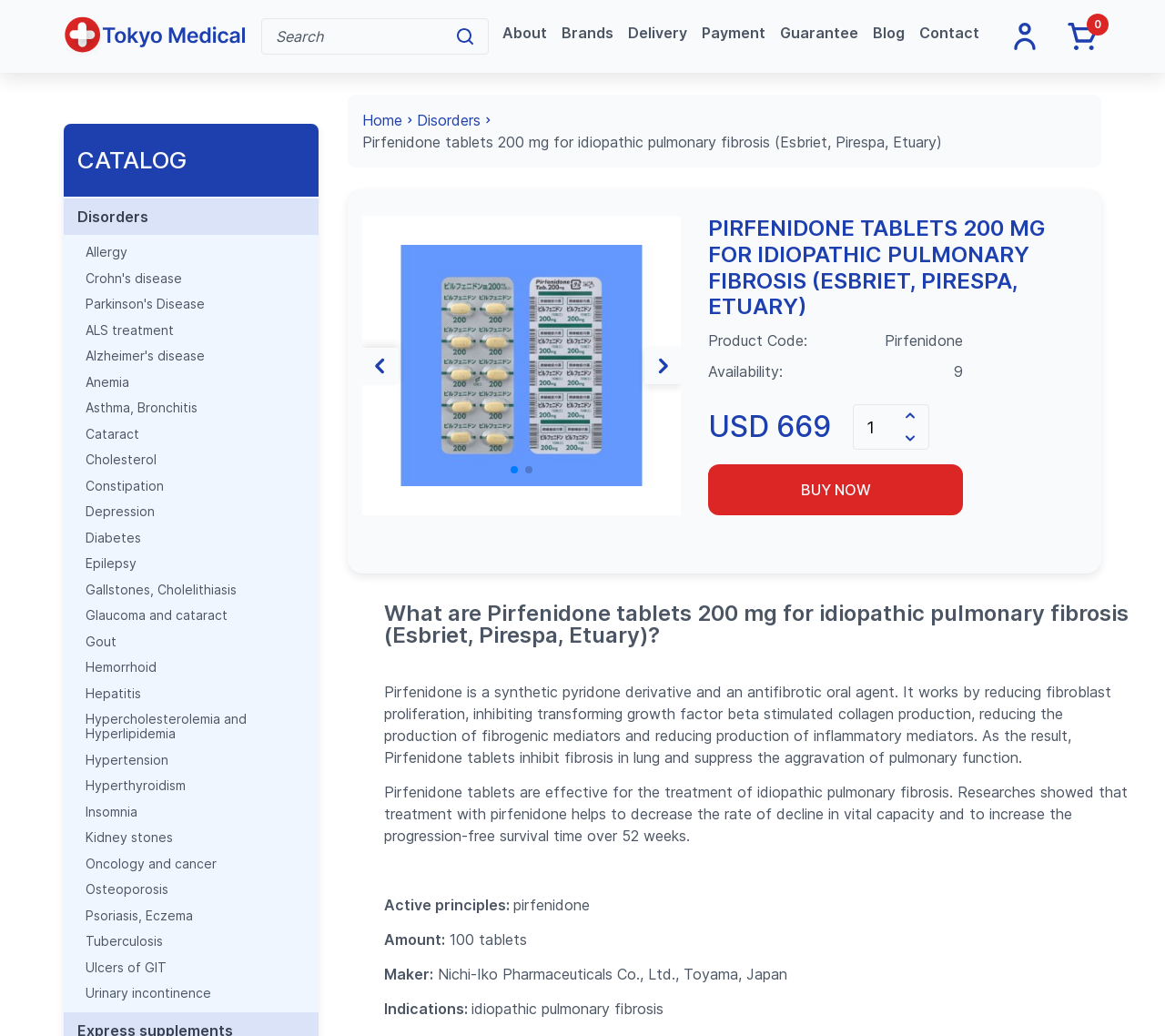From the details in the image, provide a thorough response to the question: What is the price of Pirfenidone tablets?

I found the answer by looking at the product information section, where it says 'Availability: USD 669'. This indicates that the price of Pirfenidone tablets is USD 669.